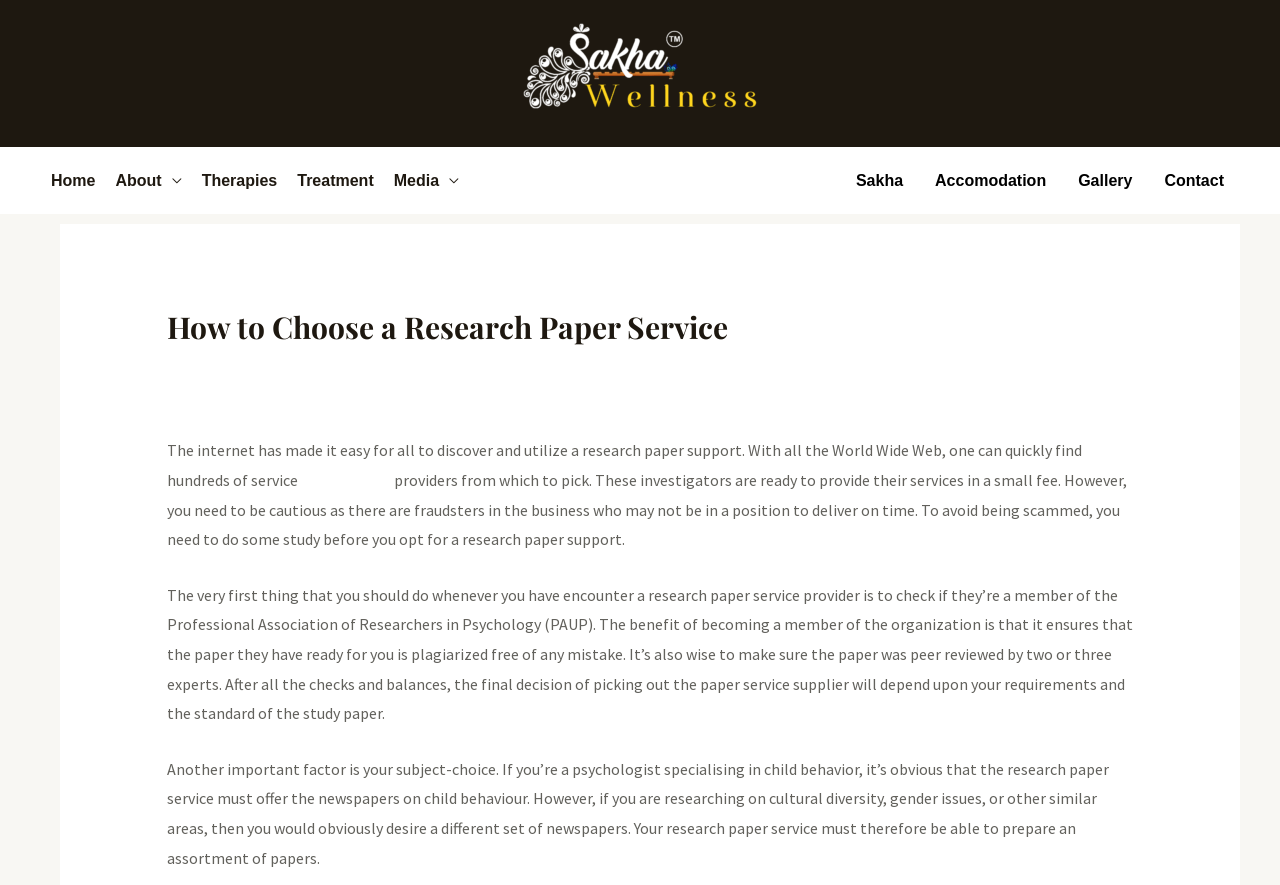Locate the bounding box coordinates of the element I should click to achieve the following instruction: "Click on the 'Therapies' link".

[0.15, 0.167, 0.224, 0.241]